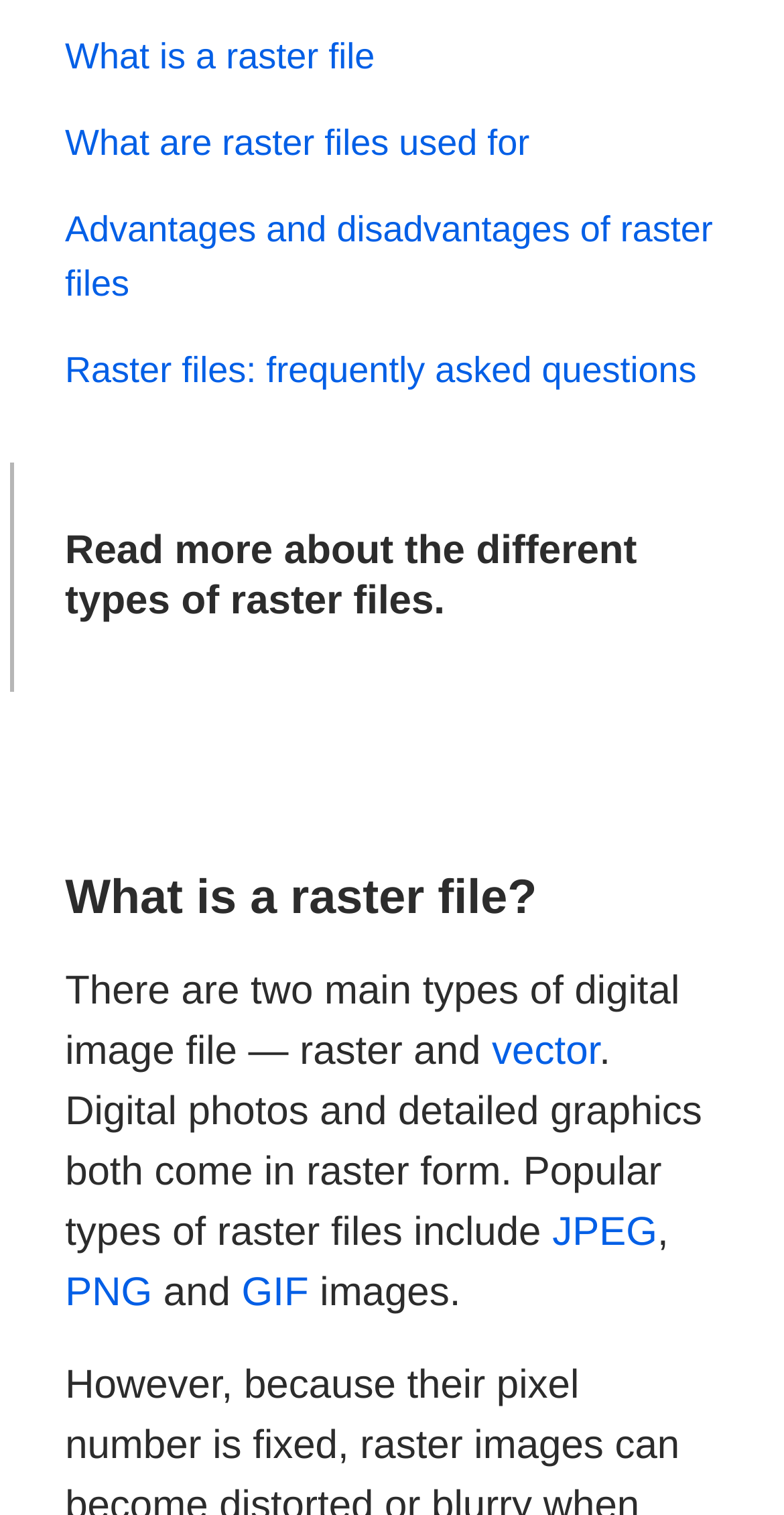Determine the bounding box coordinates of the area to click in order to meet this instruction: "Know the advantages and disadvantages of raster files".

[0.083, 0.138, 0.909, 0.2]